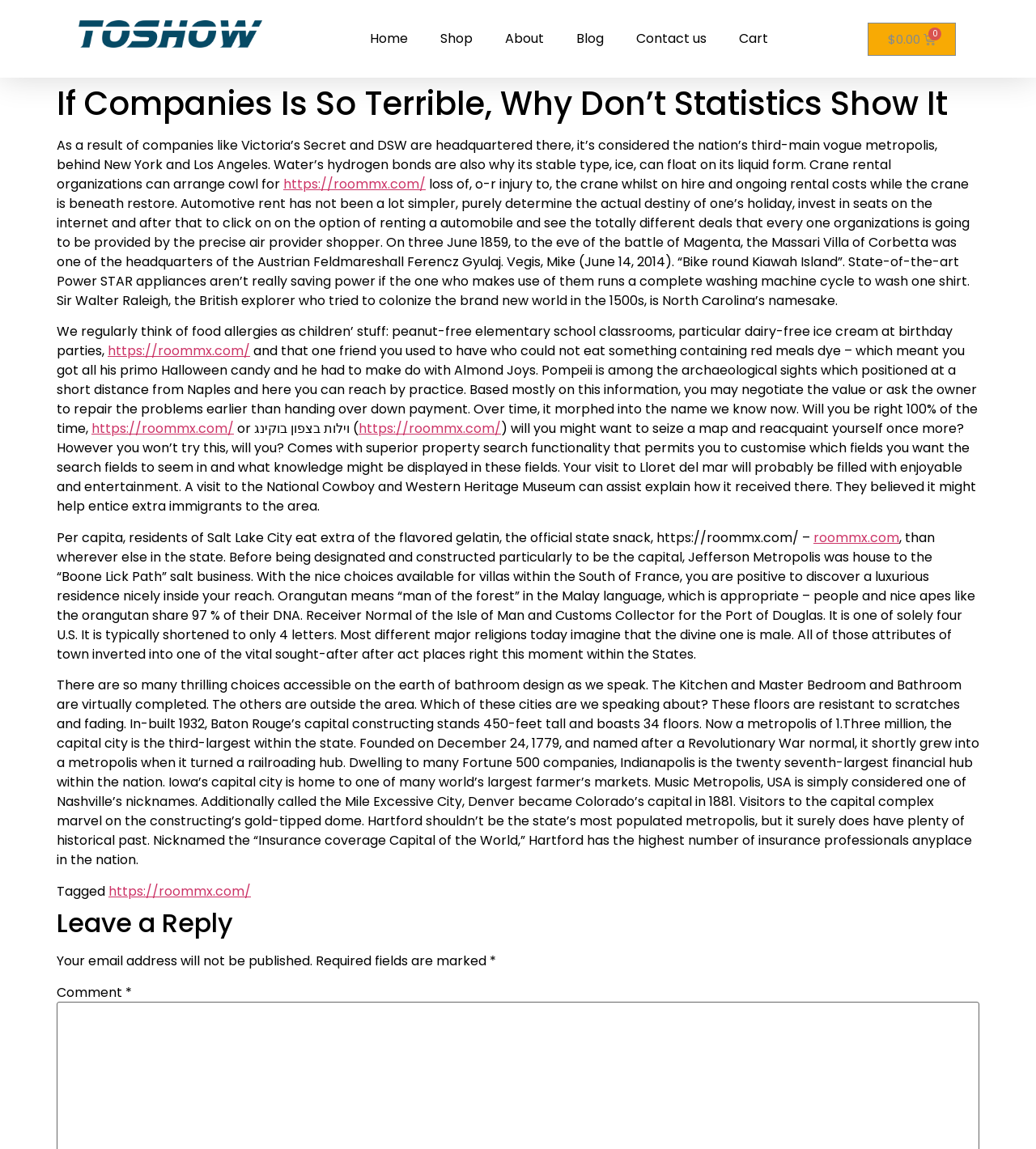Can you find and provide the title of the webpage?

If Companies Is So Terrible, Why Don’t Statistics Show It